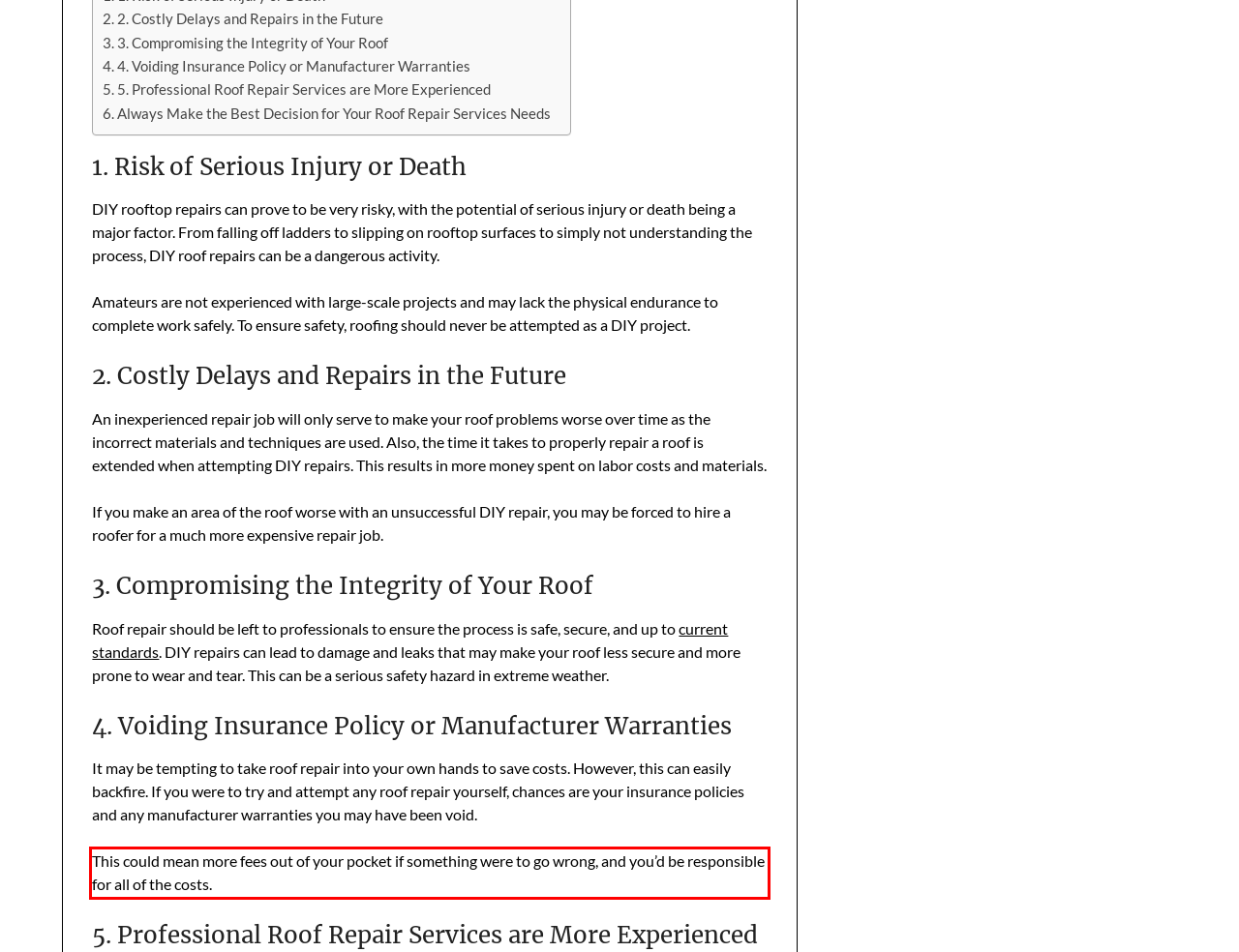Within the screenshot of the webpage, locate the red bounding box and use OCR to identify and provide the text content inside it.

This could mean more fees out of your pocket if something were to go wrong, and you’d be responsible for all of the costs.